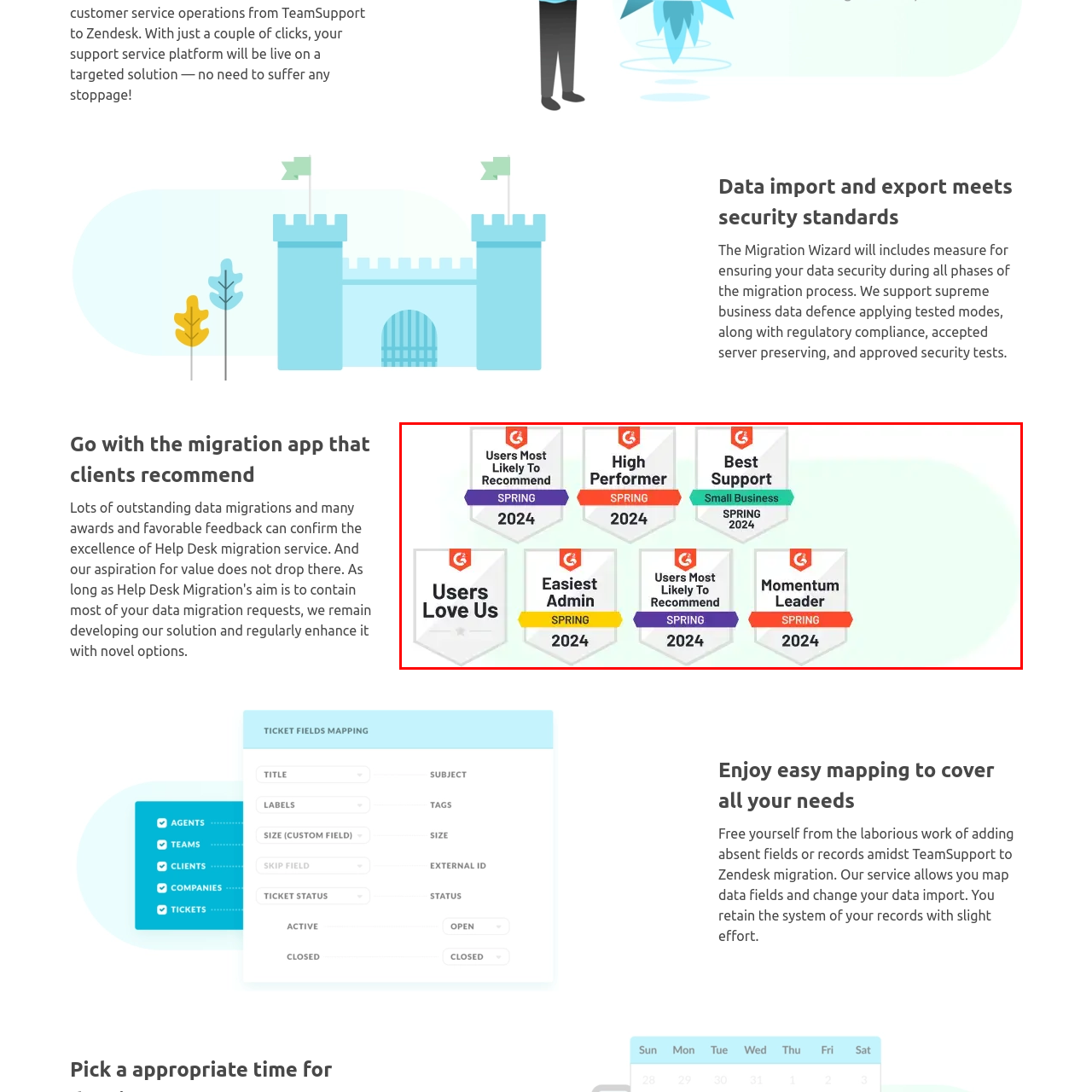Analyze the image surrounded by the red outline and answer the ensuing question with as much detail as possible based on the image:
What season is mentioned in the badges?

I analyzed the caption and found that all the badges mentioned have 'Spring 2024' in common, indicating that the season being referred to is Spring.